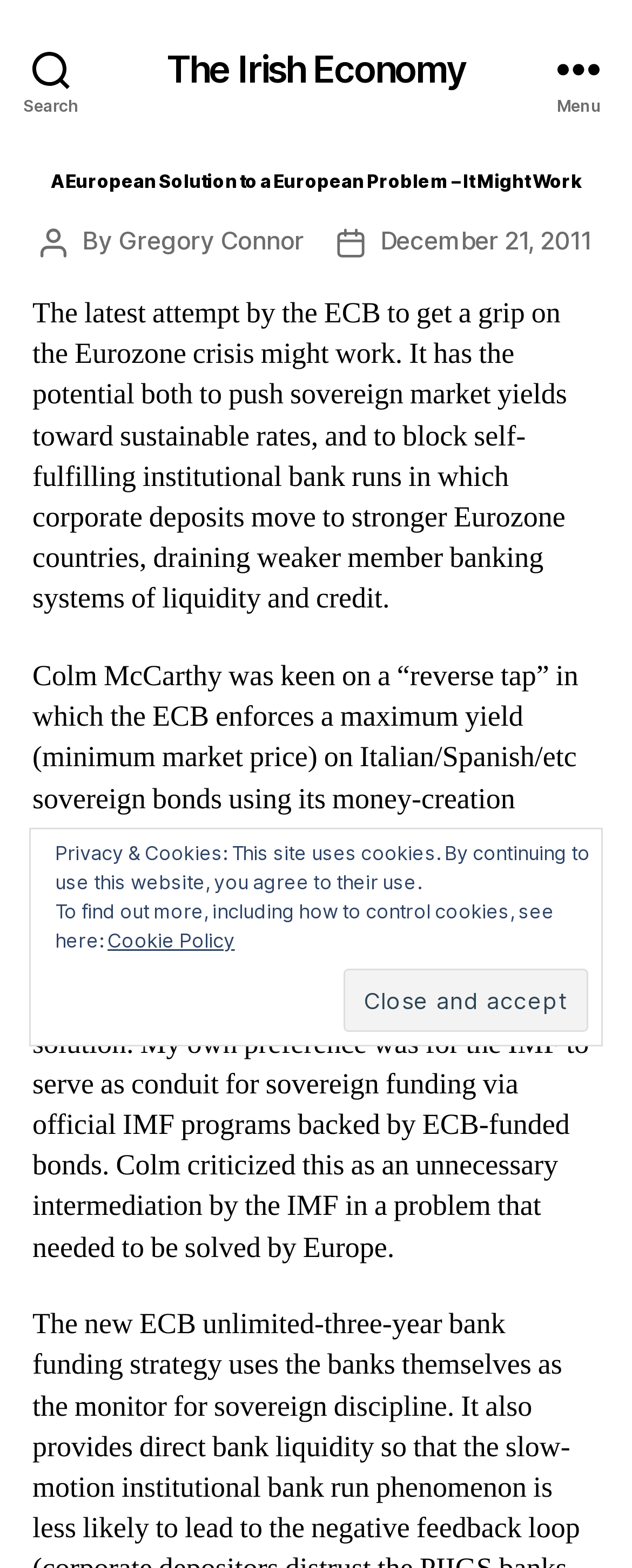Using the information shown in the image, answer the question with as much detail as possible: What is the topic of the post?

I found the answer by reading the static text in the webpage, which mentions the Eurozone crisis and the ECB's attempt to address it, indicating that the post is about the Eurozone crisis.